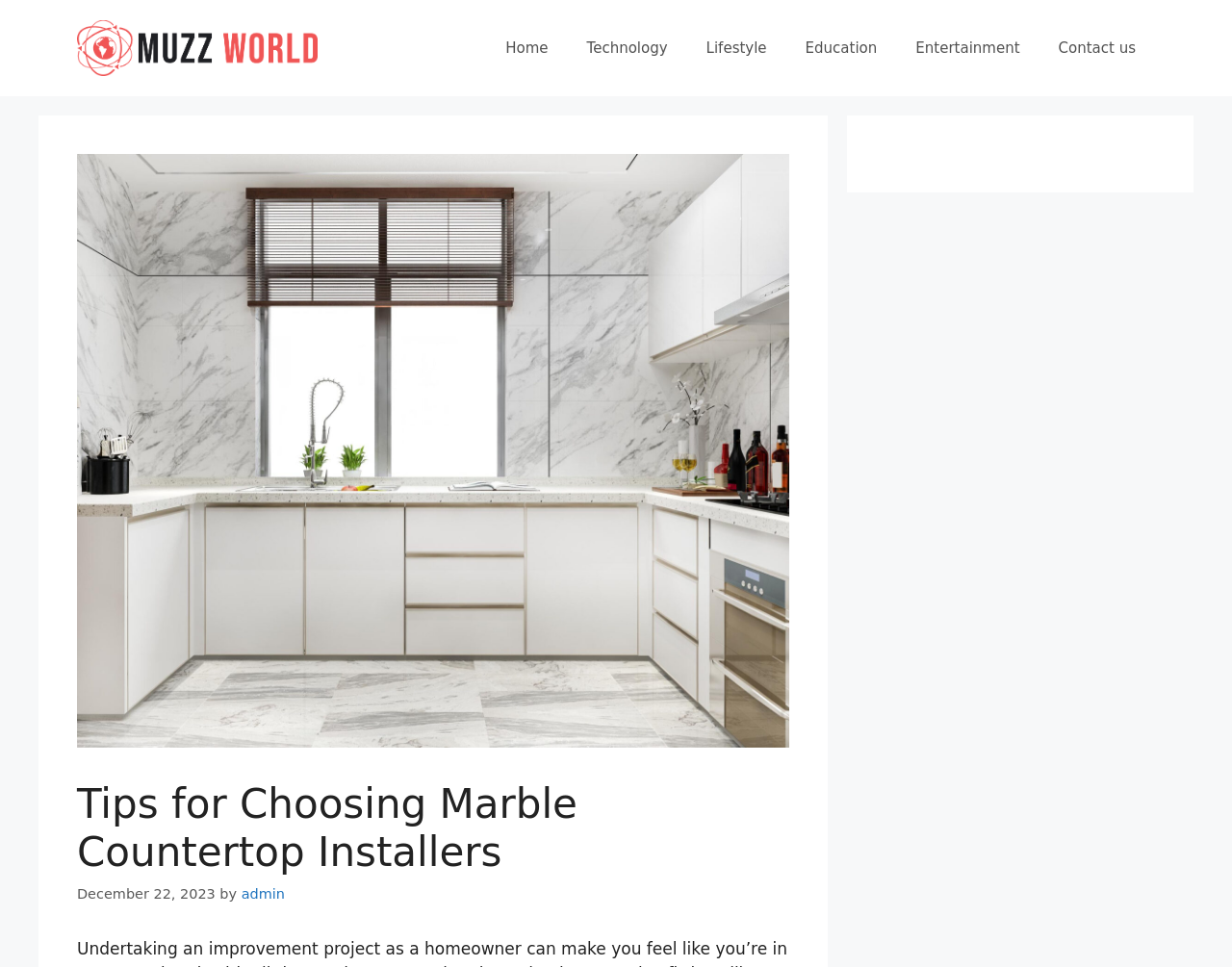Identify the bounding box coordinates of the section to be clicked to complete the task described by the following instruction: "read the article title". The coordinates should be four float numbers between 0 and 1, formatted as [left, top, right, bottom].

[0.062, 0.807, 0.641, 0.907]